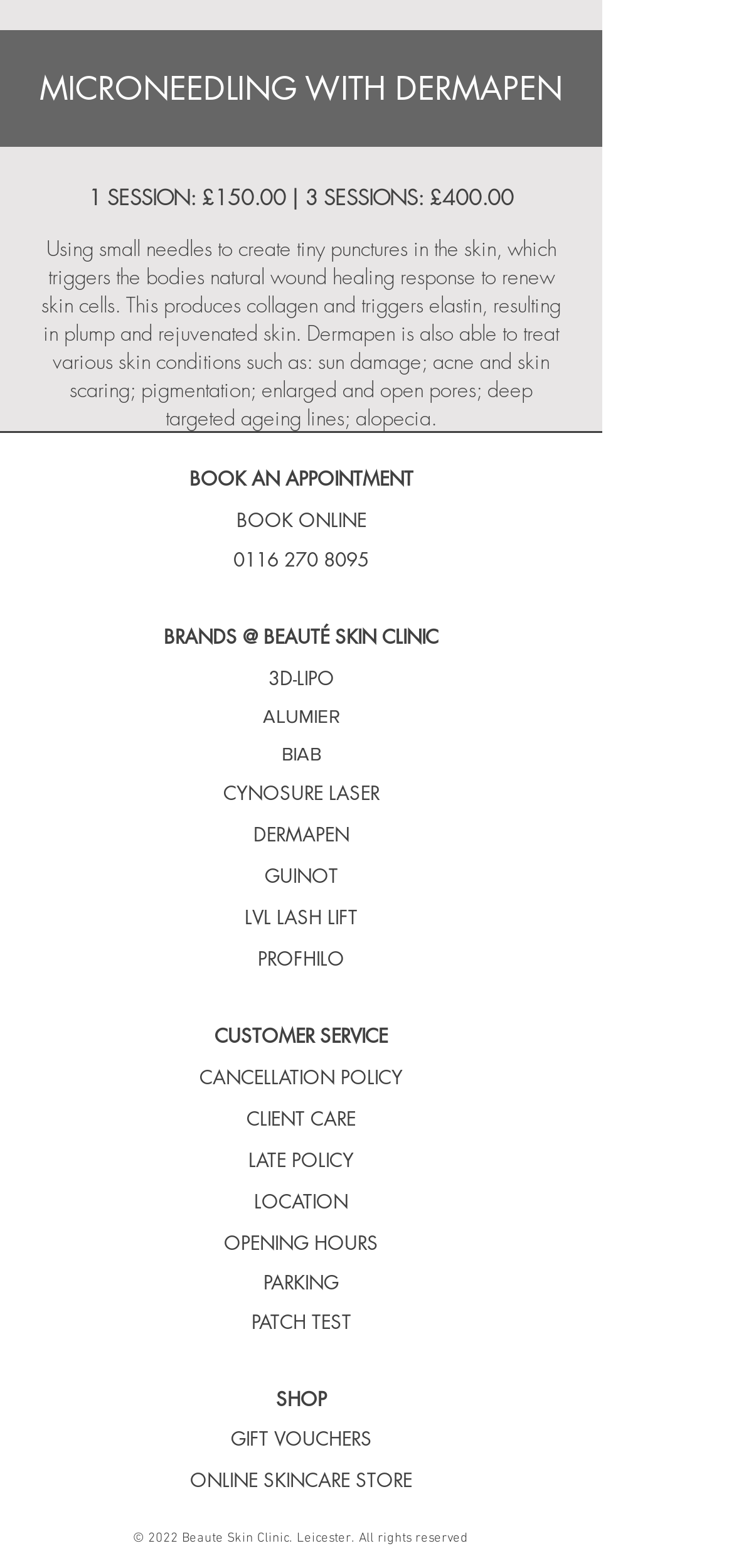Pinpoint the bounding box coordinates of the clickable element needed to complete the instruction: "Book an appointment". The coordinates should be provided as four float numbers between 0 and 1: [left, top, right, bottom].

[0.258, 0.295, 0.563, 0.313]